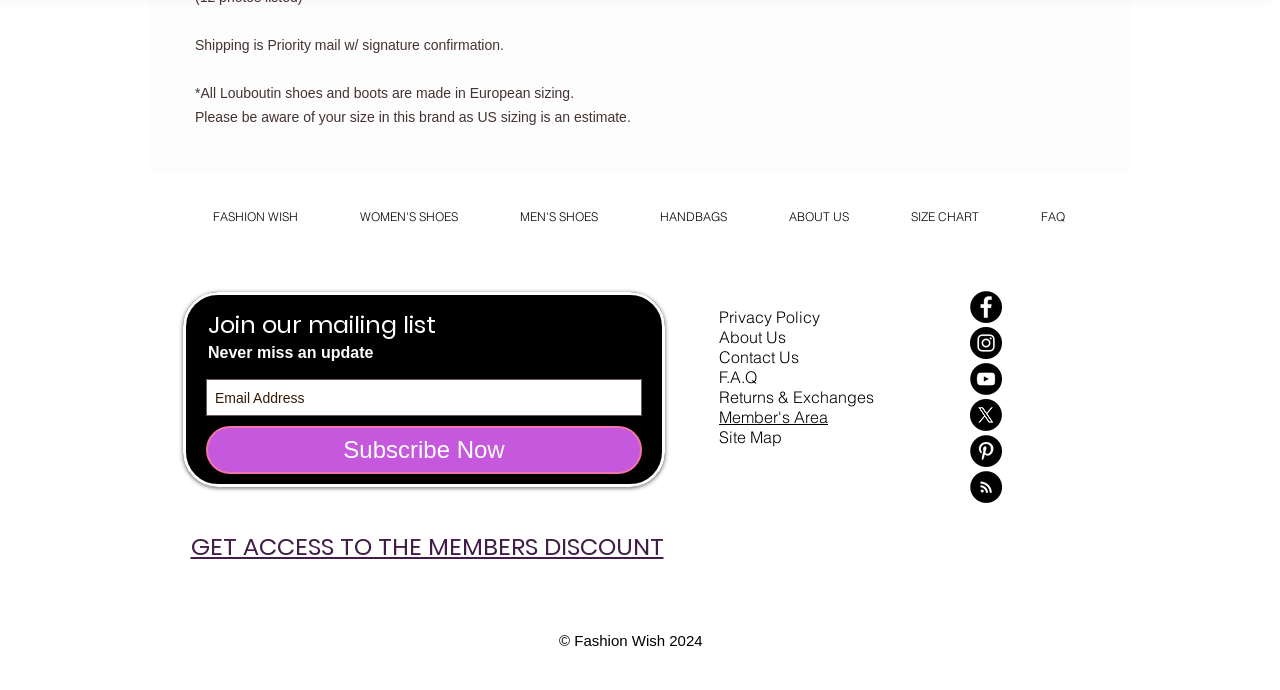Please determine the bounding box coordinates of the element's region to click in order to carry out the following instruction: "Go to Women's Shoes". The coordinates should be four float numbers between 0 and 1, i.e., [left, top, right, bottom].

[0.257, 0.274, 0.382, 0.354]